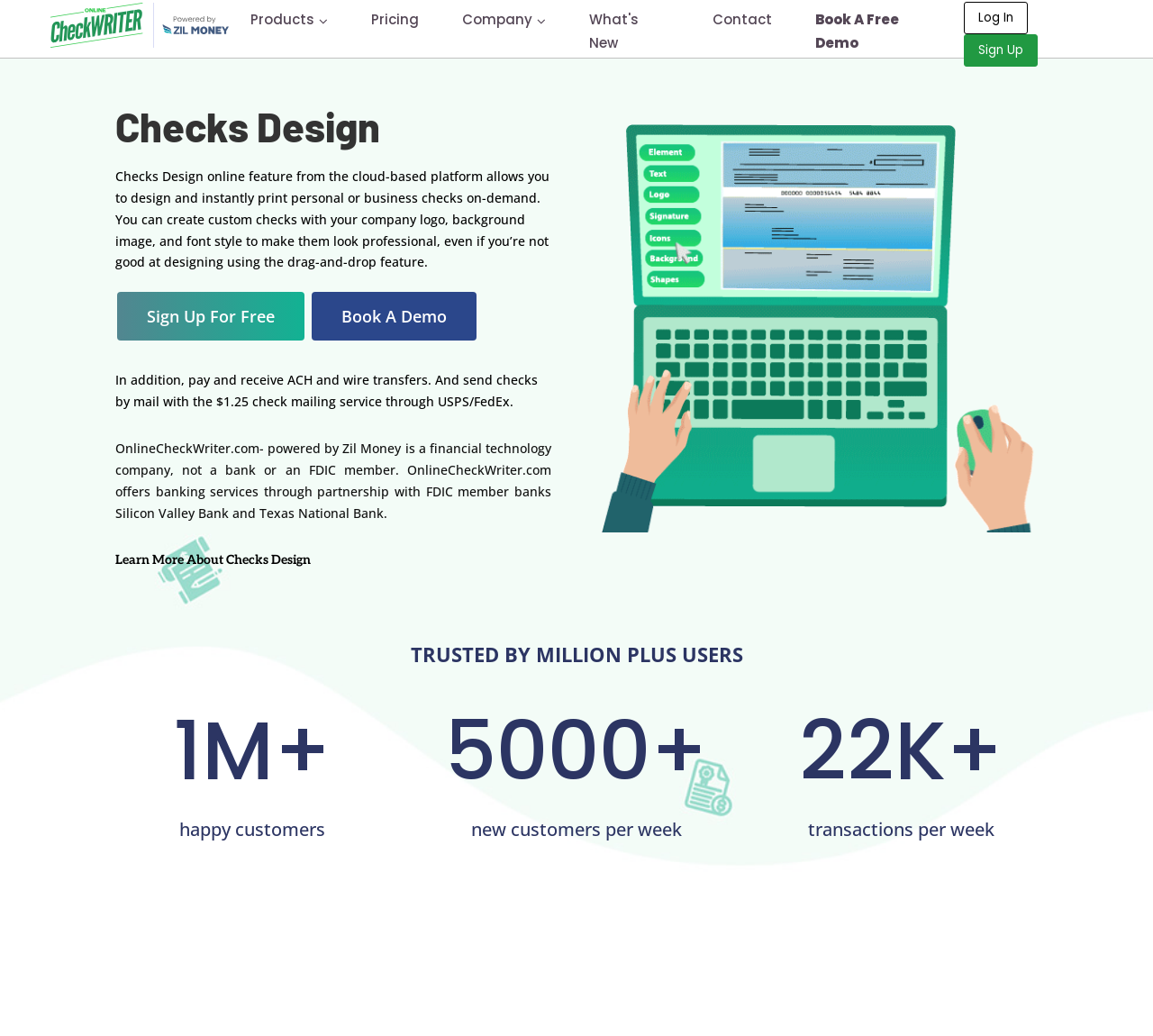Please identify the coordinates of the bounding box for the clickable region that will accomplish this instruction: "Click the 'Sign Up' button".

[0.836, 0.033, 0.9, 0.064]